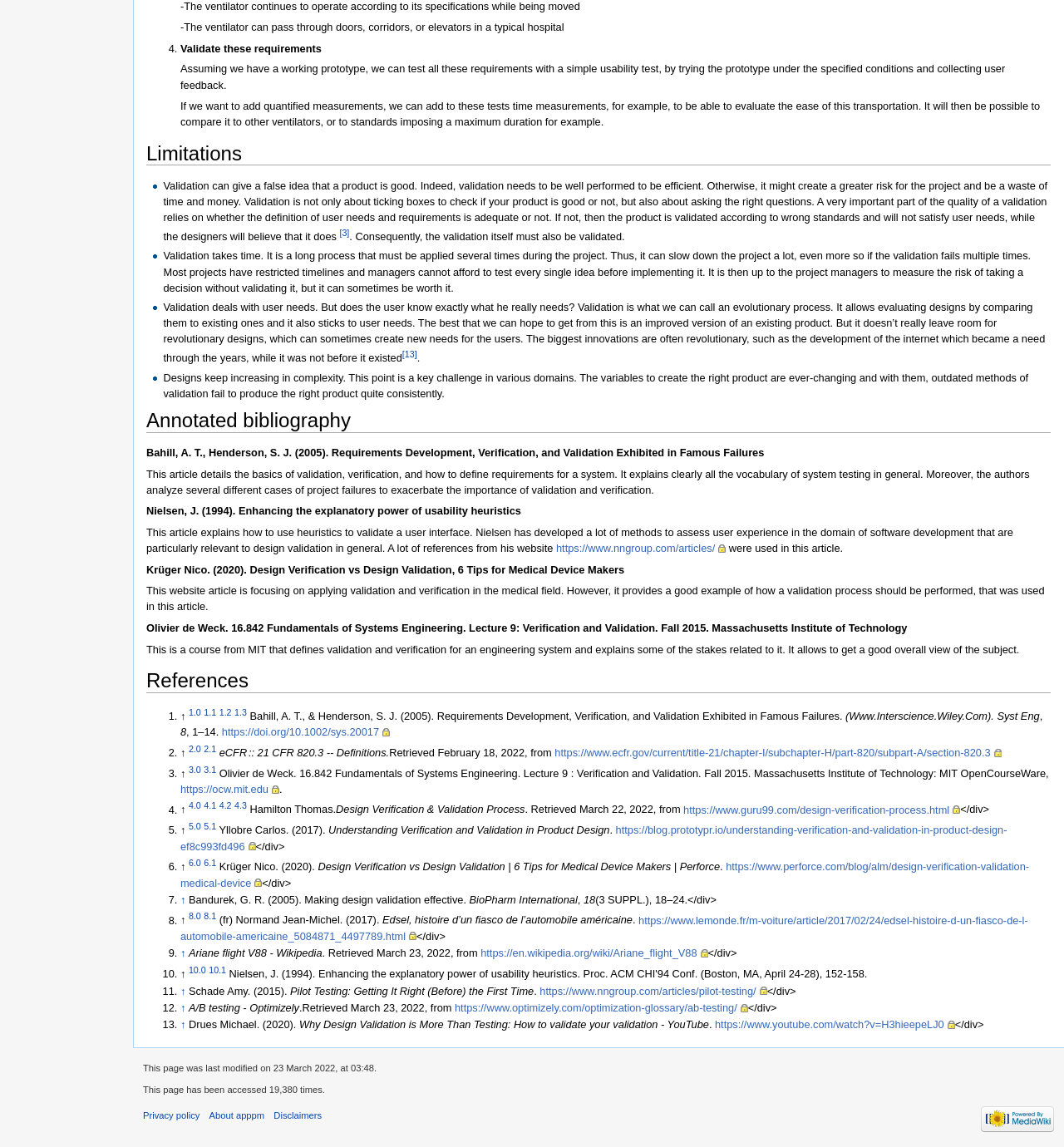What are the limitations of validation?
We need a detailed and meticulous answer to the question.

The webpage highlights several limitations of validation, including the risk of creating a false idea that a product is good, the time-consuming nature of the process, and the potential for outdated methods to fail to produce the right product.